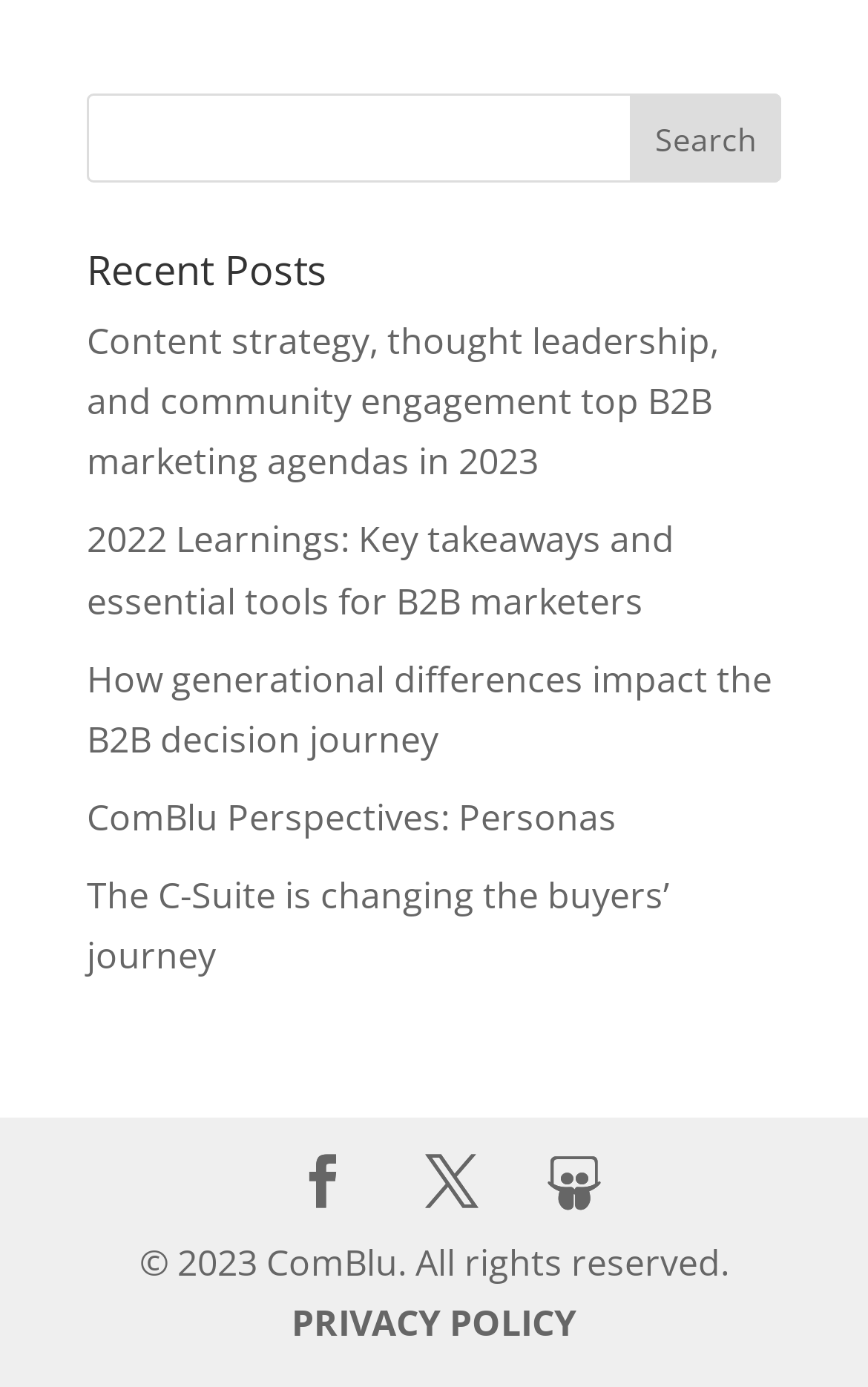What is the name of the company owning this website?
Give a single word or phrase as your answer by examining the image.

ComBlu